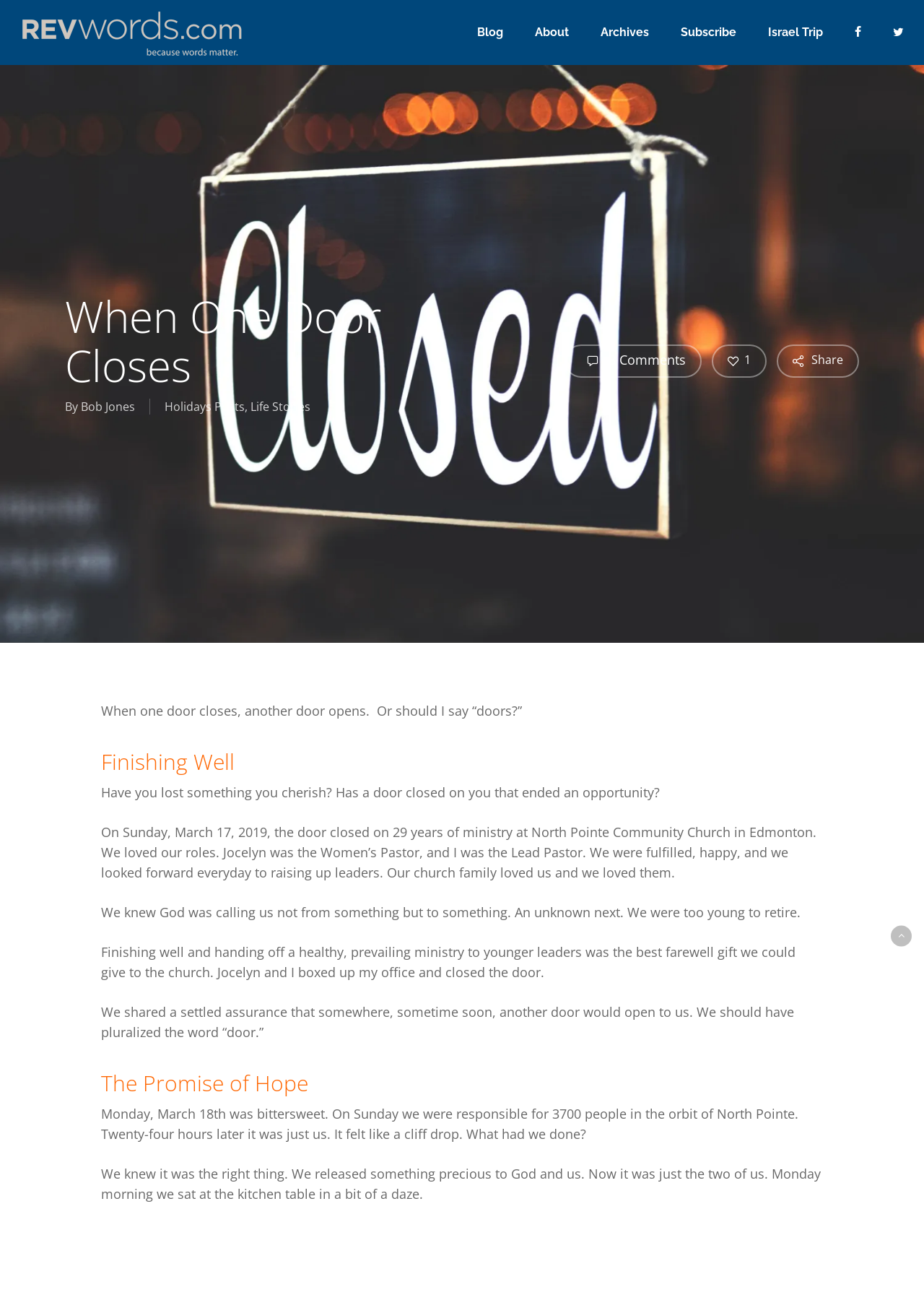What was the author's feeling on Monday morning?
Please give a detailed and elaborate answer to the question based on the image.

The author's feeling on Monday morning can be inferred from the text 'Monday morning we sat at the kitchen table in a bit of a daze.' which describes their emotional state.